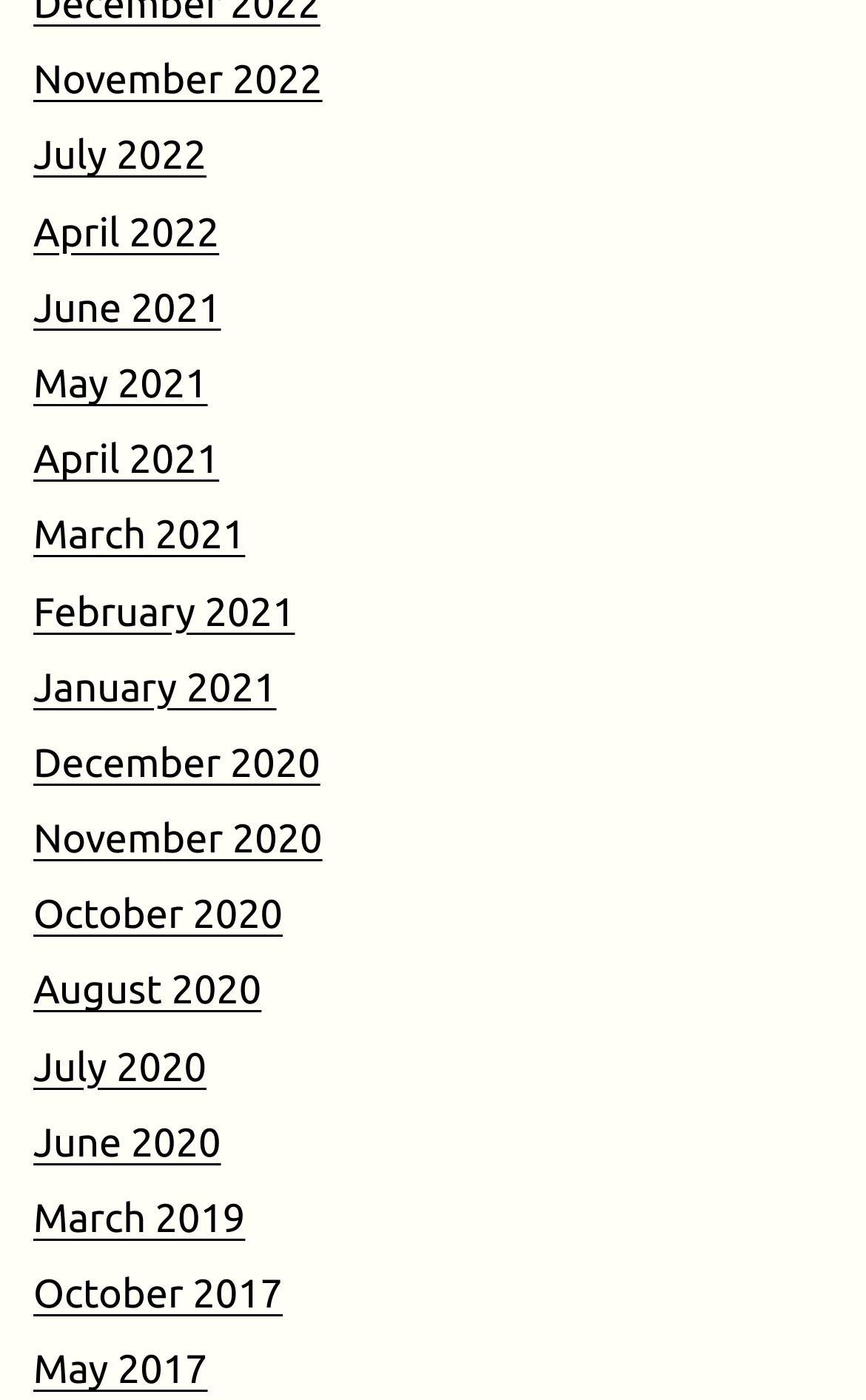By analyzing the image, answer the following question with a detailed response: What is the earliest month listed?

I examined the text content of each link element and found that the earliest month listed is October 2017, which is the text content of the link element with bounding box coordinates [0.038, 0.909, 0.327, 0.941].